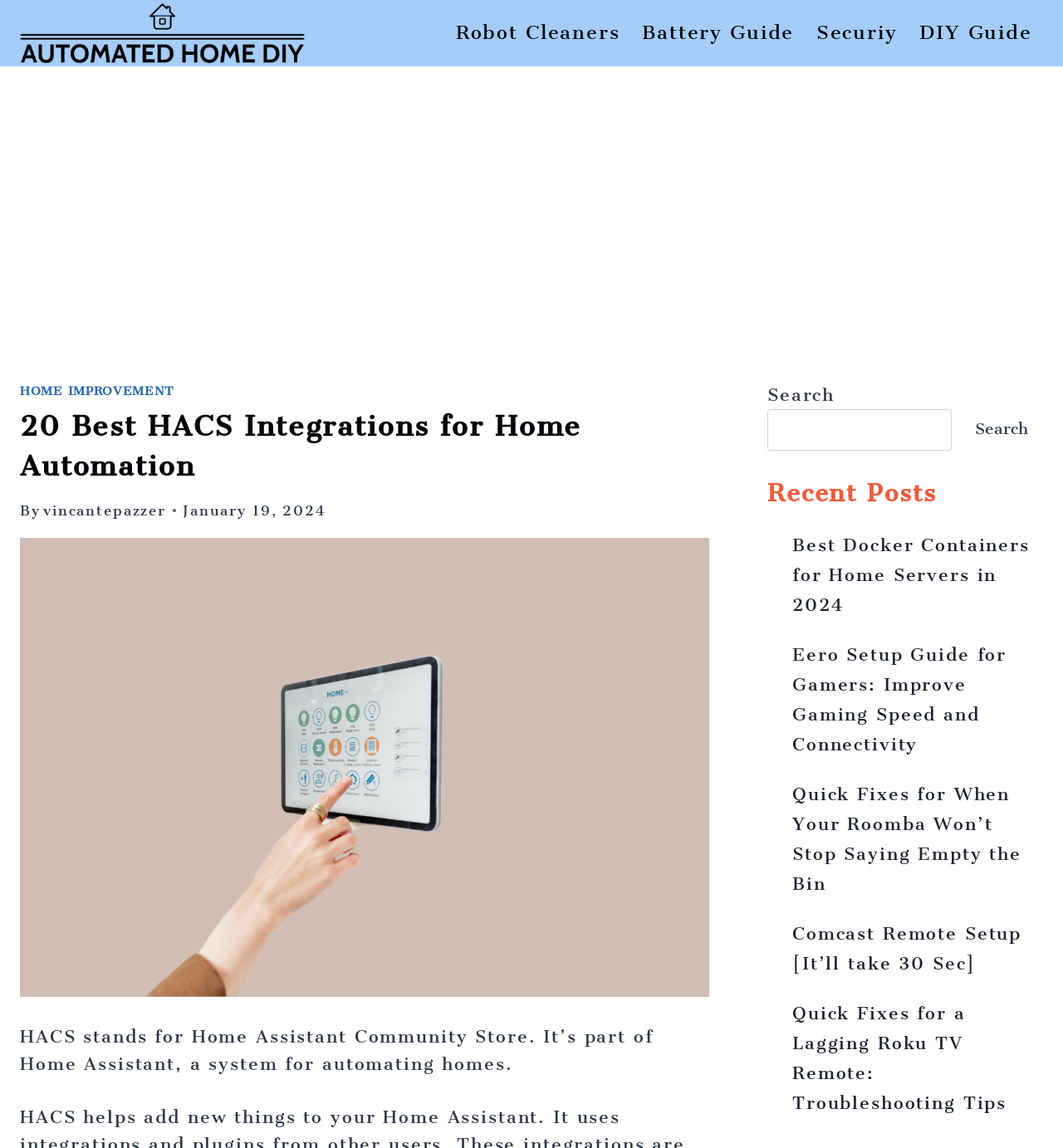Examine the image and give a thorough answer to the following question:
What is the topic of the recent post 'Best Docker Containers for Home Servers in 2024'?

This answer can be obtained by reading the link element with the text 'Best Docker Containers for Home Servers in 2024', which indicates that the topic of the recent post is related to home servers.